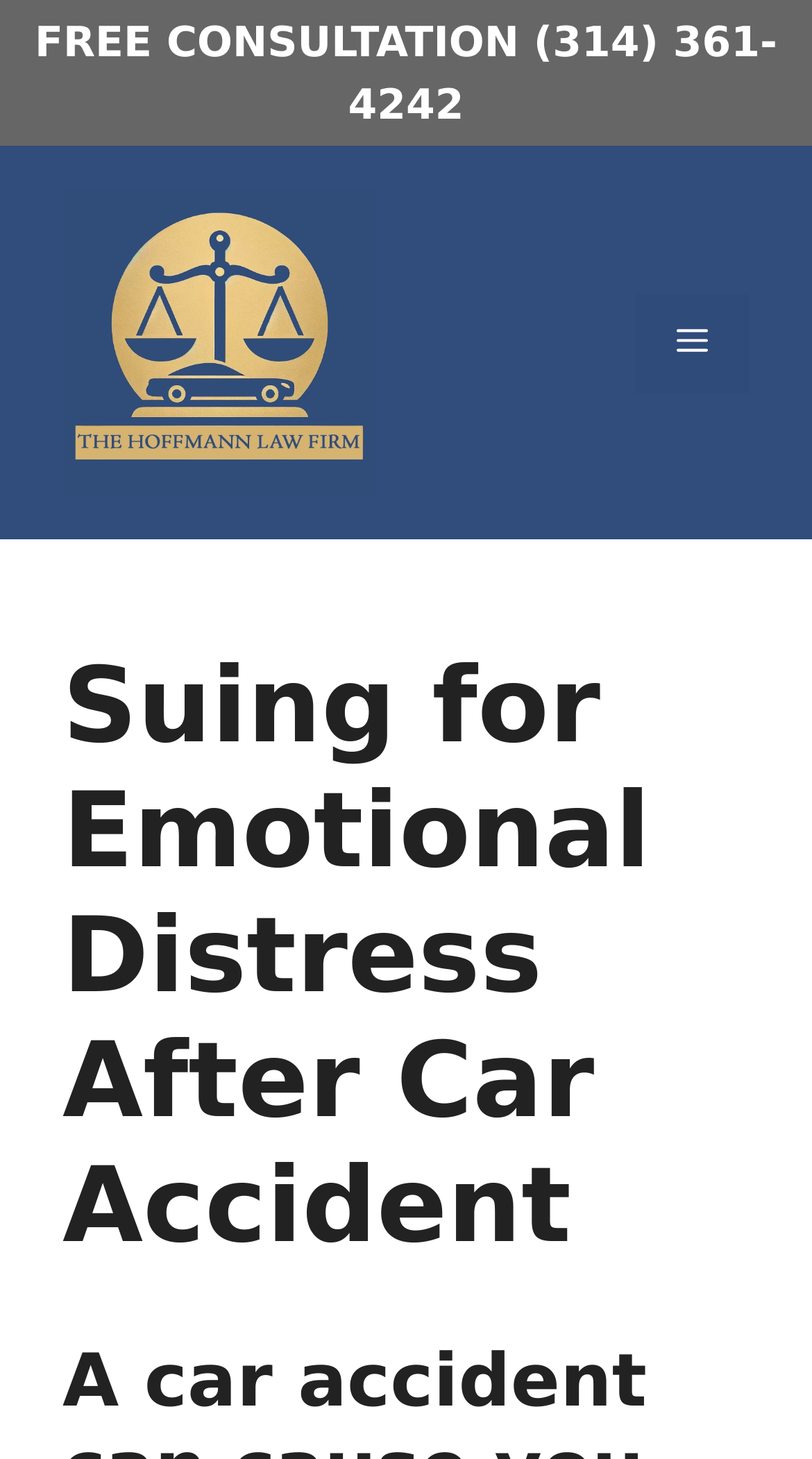What is the vertical position of the banner relative to the link with the phone number?
Using the image, give a concise answer in the form of a single word or short phrase.

Below